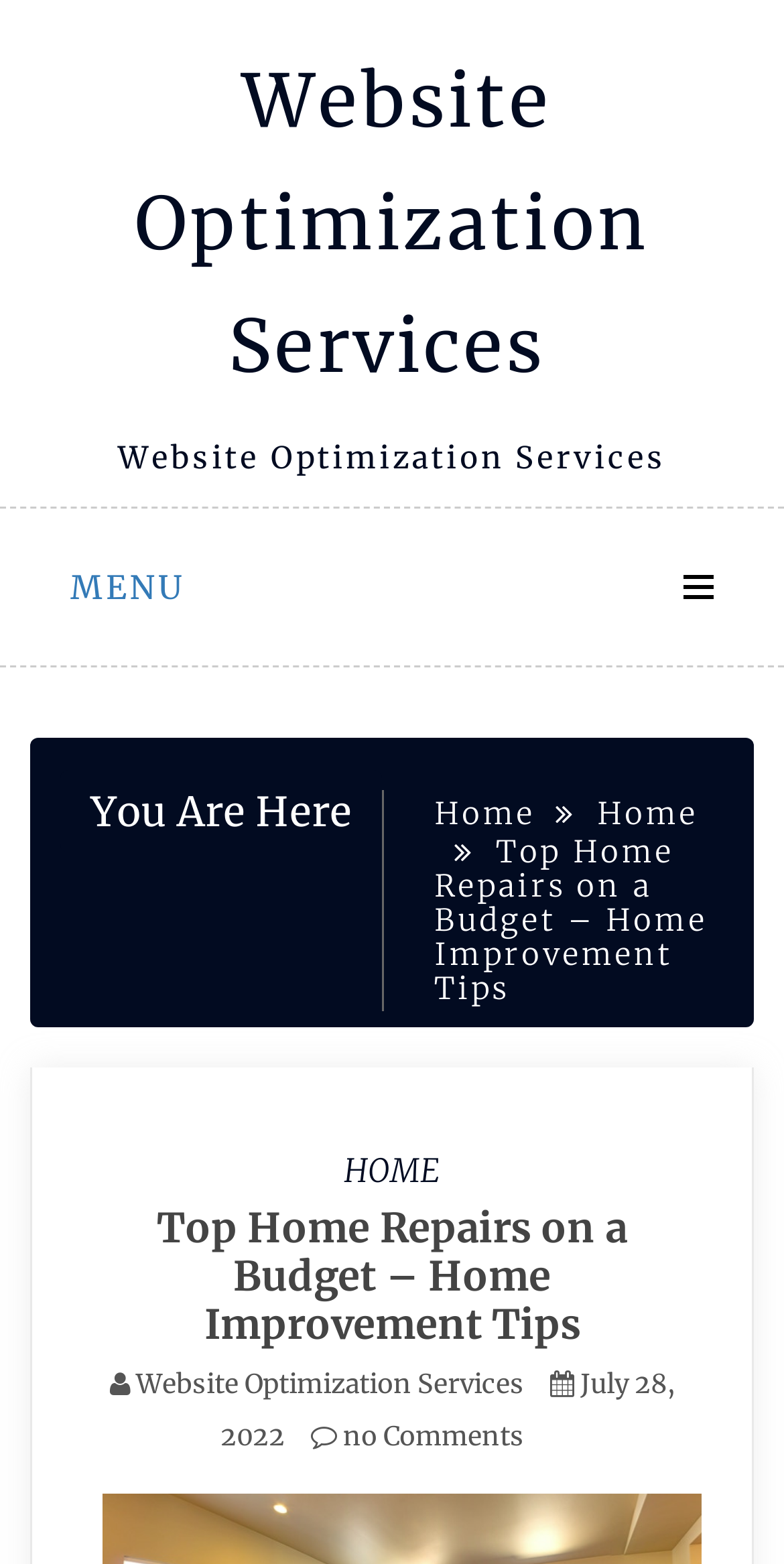Specify the bounding box coordinates of the element's region that should be clicked to achieve the following instruction: "read top home repairs on a budget". The bounding box coordinates consist of four float numbers between 0 and 1, in the format [left, top, right, bottom].

[0.2, 0.769, 0.8, 0.863]